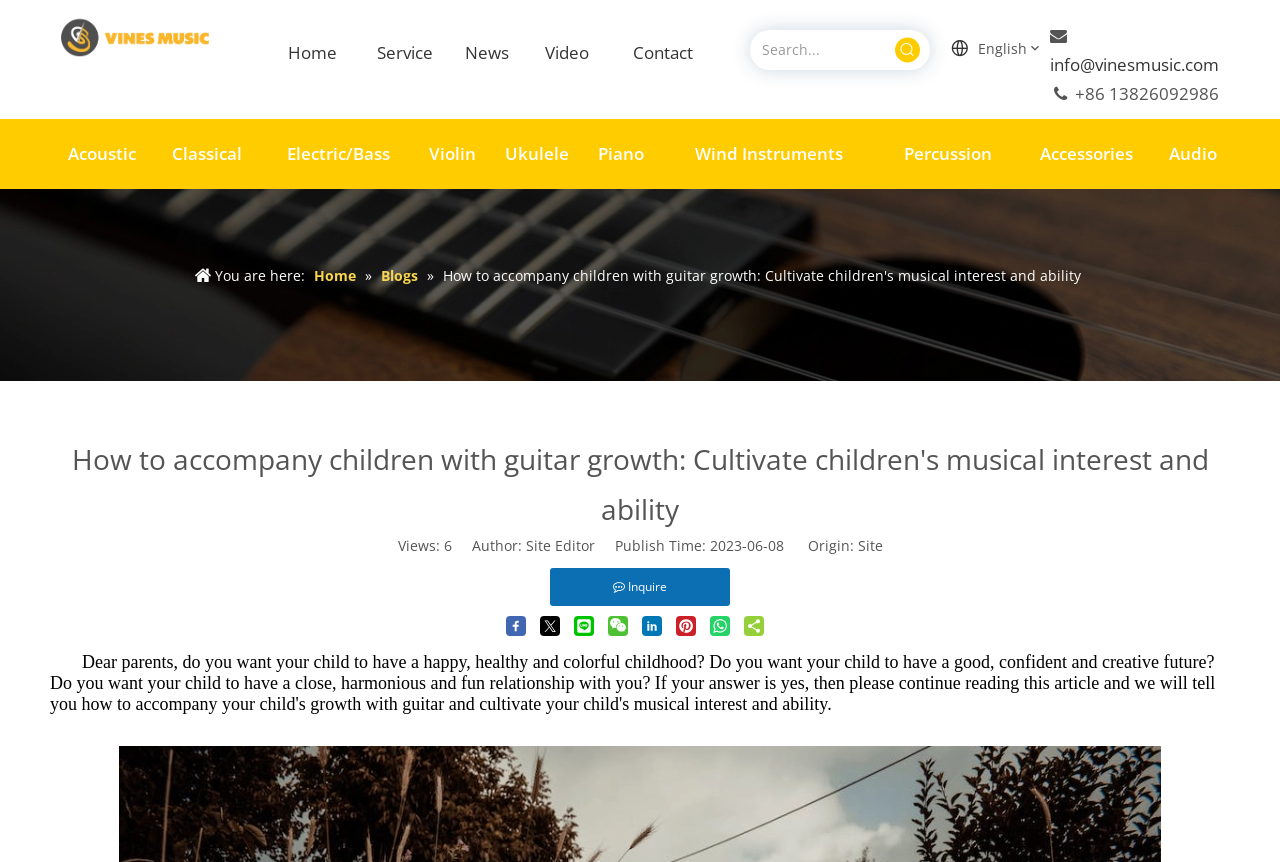Find the bounding box of the element with the following description: "Acoustic". The coordinates must be four float numbers between 0 and 1, formatted as [left, top, right, bottom].

[0.039, 0.138, 0.12, 0.219]